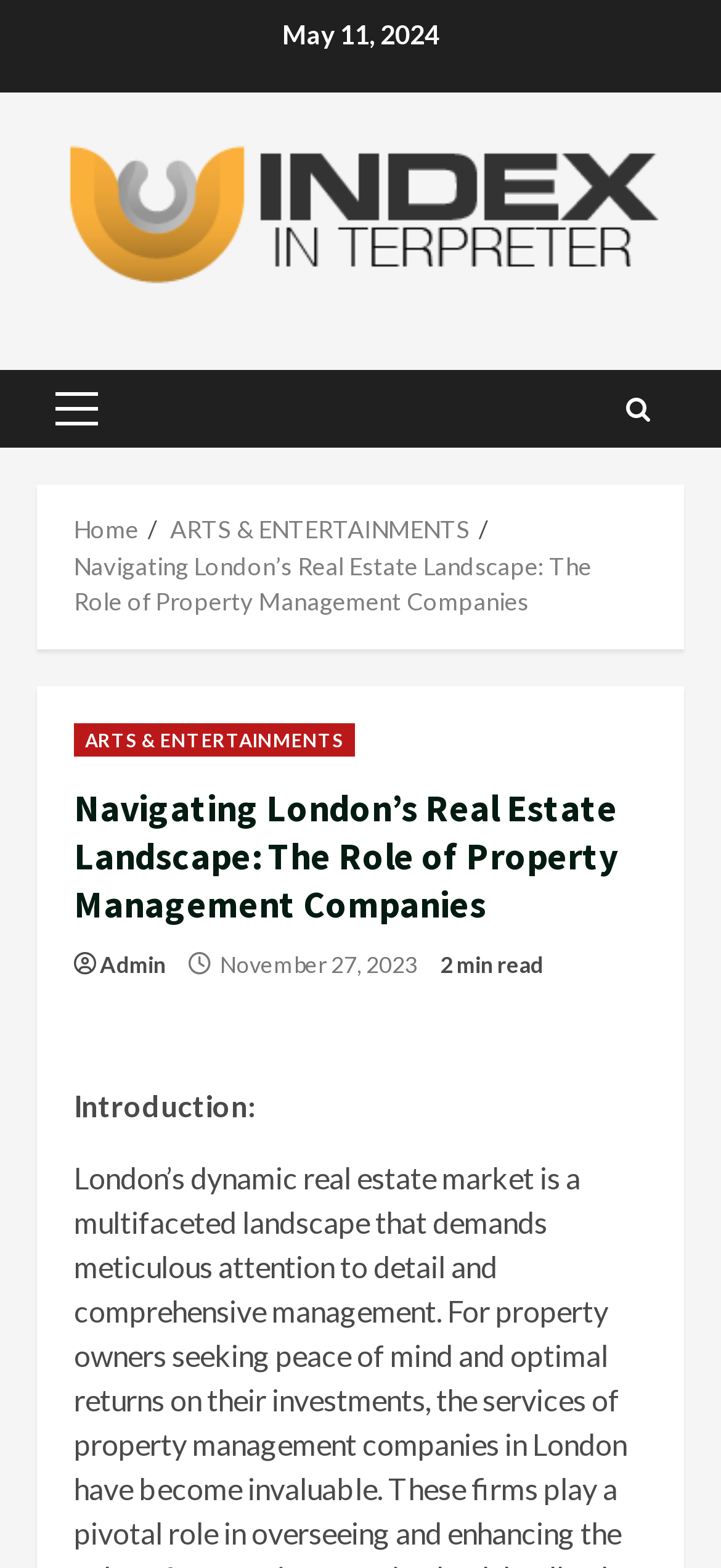How many links are in the primary menu?
Use the screenshot to answer the question with a single word or phrase.

1